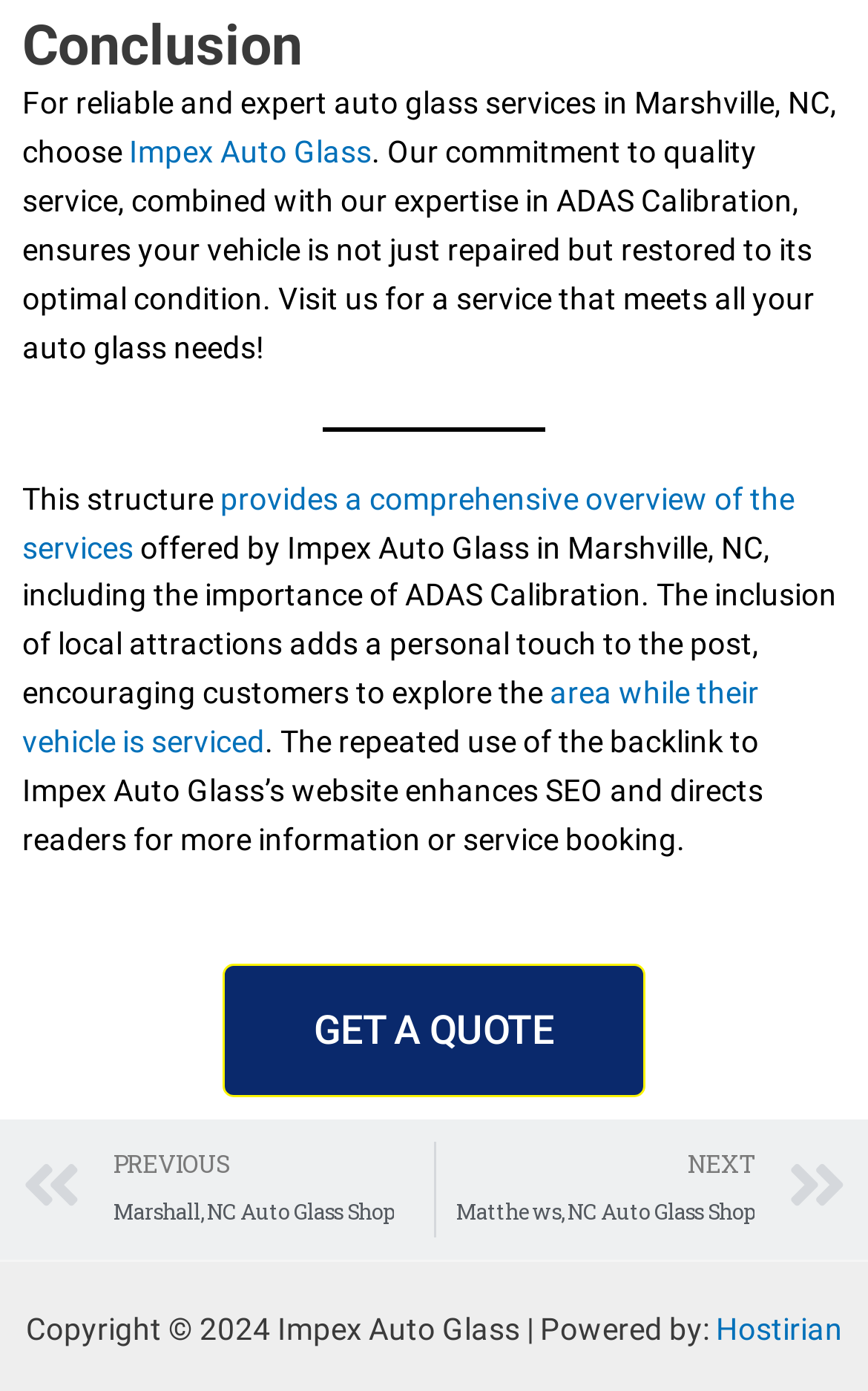Determine the bounding box for the UI element as described: "aria-label="Facebook"". The coordinates should be represented as four float numbers between 0 and 1, formatted as [left, top, right, bottom].

None